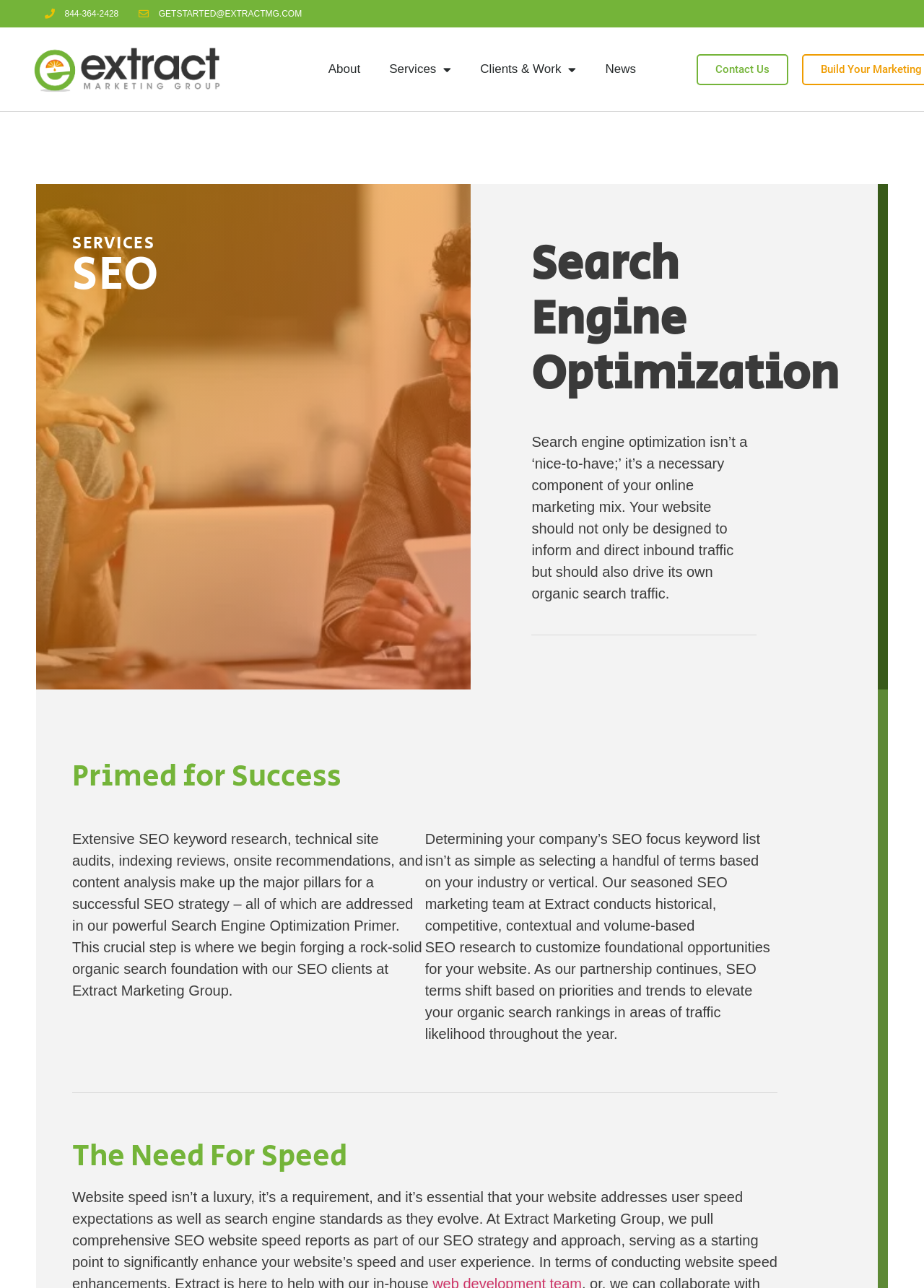By analyzing the image, answer the following question with a detailed response: What is the importance of website speed?

I found a heading element with the text 'The Need For Speed' and a static text element that says 'Website speed isn’t a luxury, it’s a requirement...'. This indicates that website speed is crucial and not just a nice-to-have feature.